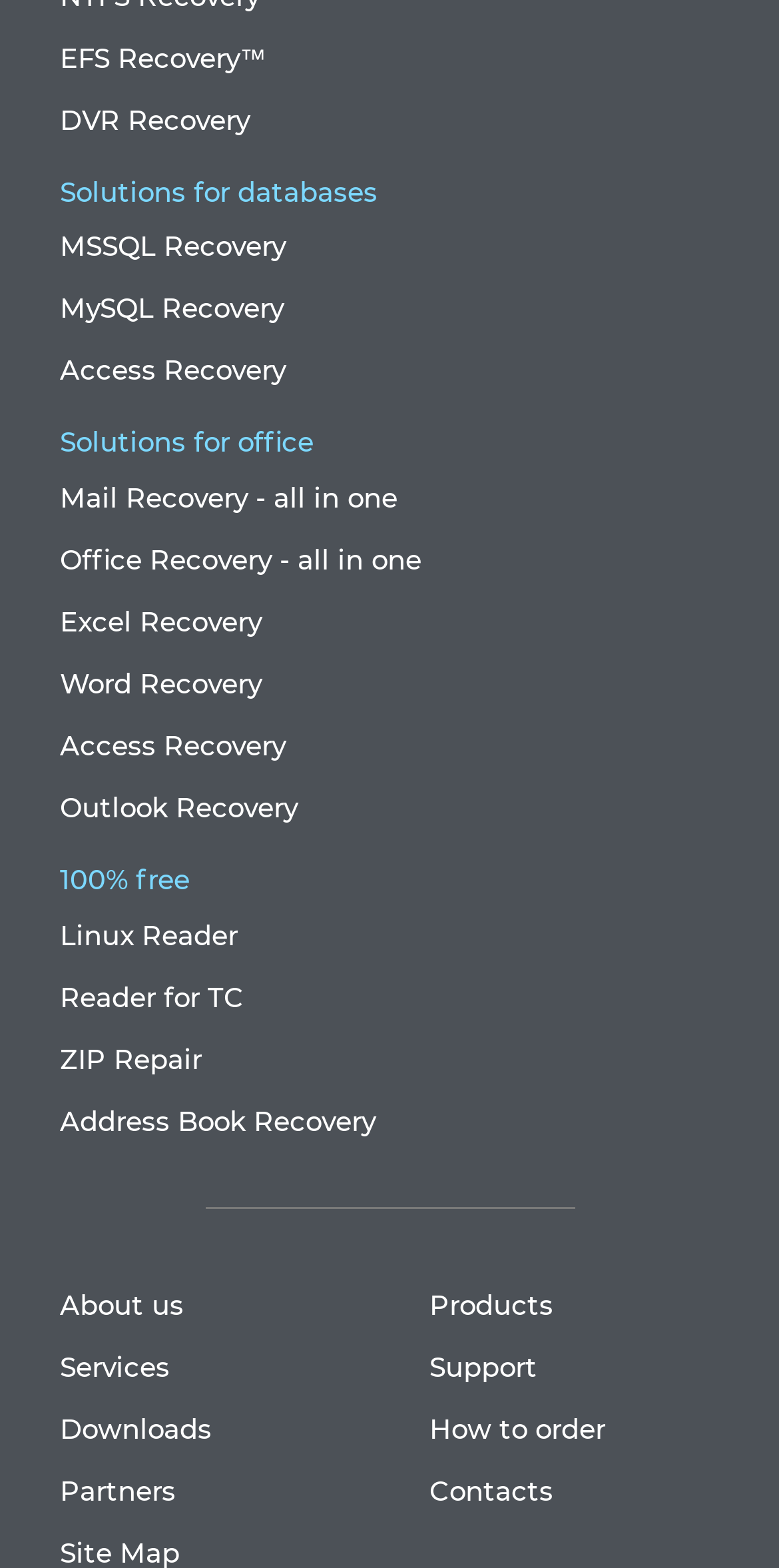Find the bounding box of the web element that fits this description: "Products".

[0.551, 0.815, 0.974, 0.848]